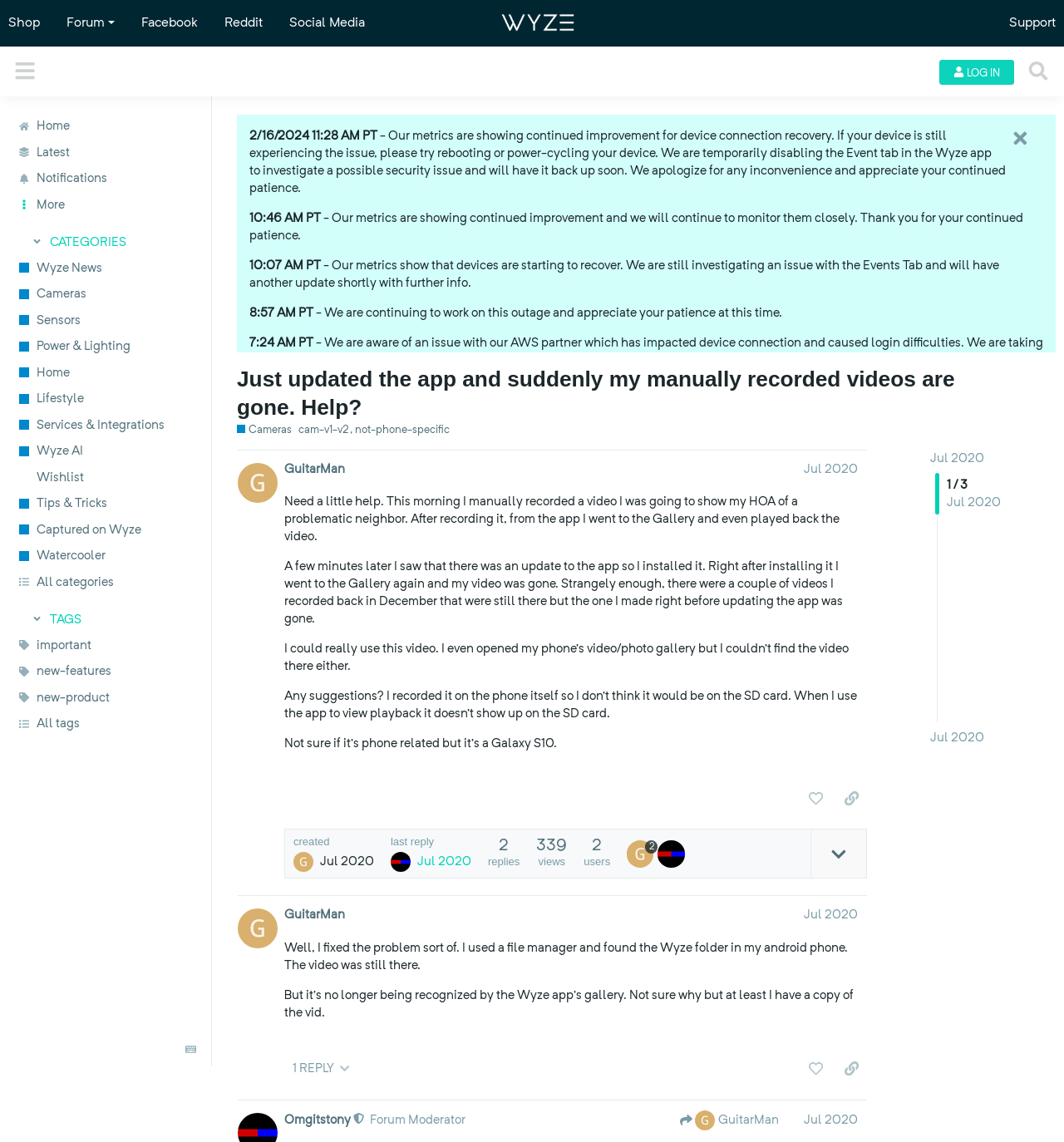Identify the bounding box coordinates of the element that should be clicked to fulfill this task: "Go to the 'Cameras' category". The coordinates should be provided as four float numbers between 0 and 1, i.e., [left, top, right, bottom].

[0.0, 0.246, 0.198, 0.269]